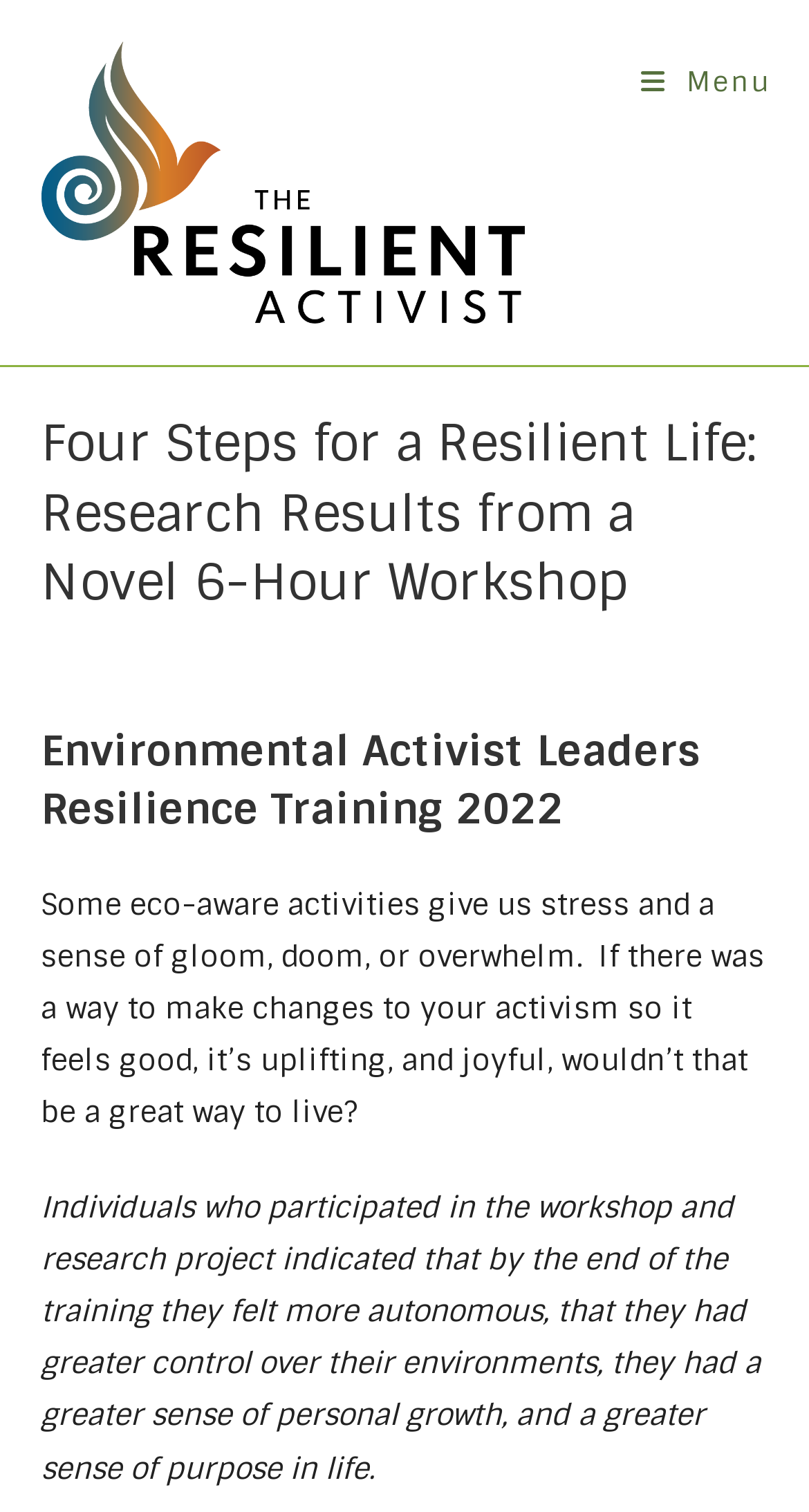How many headings are on the webpage?
Using the information from the image, give a concise answer in one word or a short phrase.

2